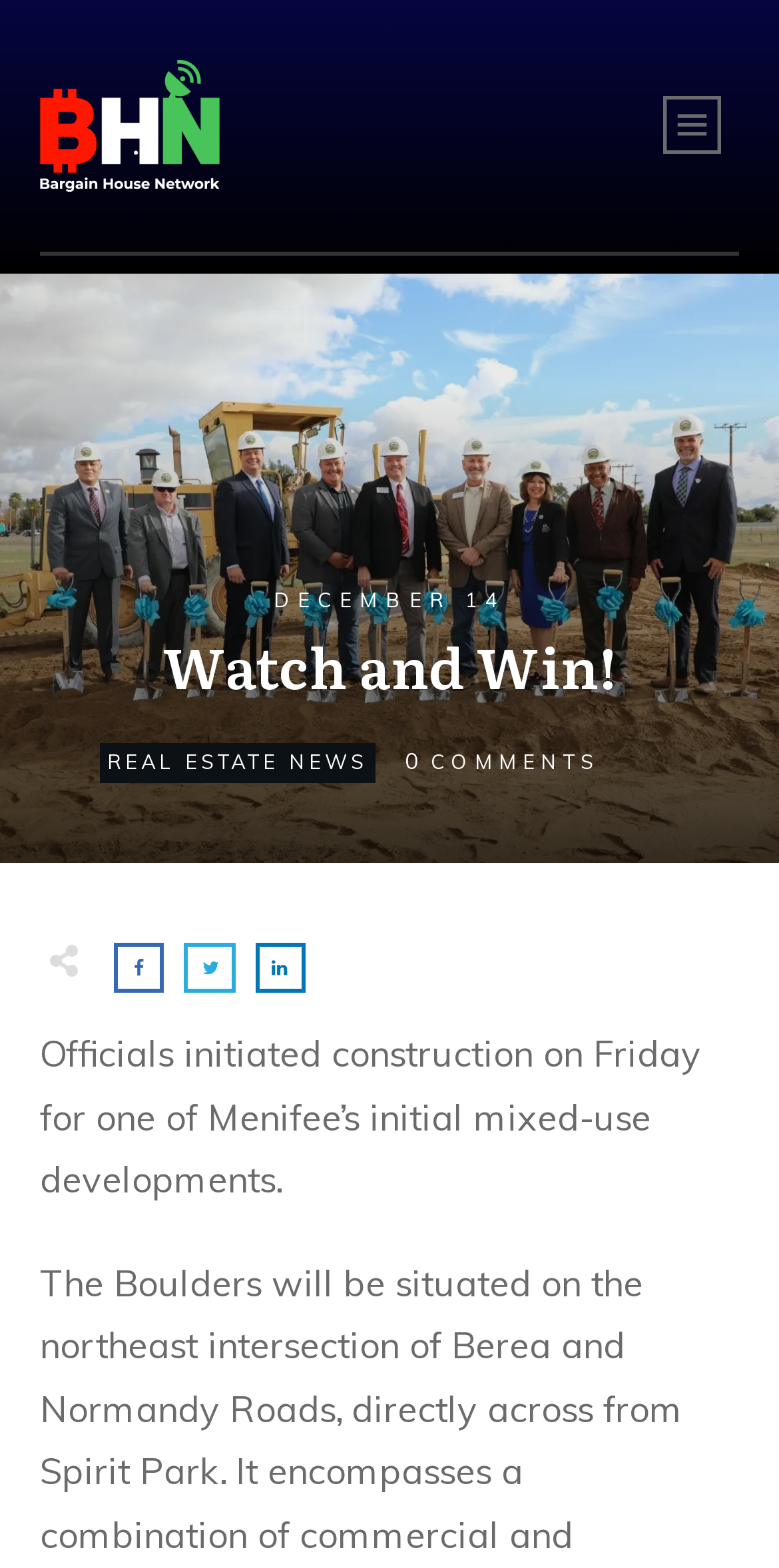How many comments are there on the article?
Can you give a detailed and elaborate answer to the question?

I found the StaticText '0' with bounding box coordinates [0.519, 0.477, 0.537, 0.494], which is followed by the text 'COMMENTS', suggesting that there are zero comments on the article.